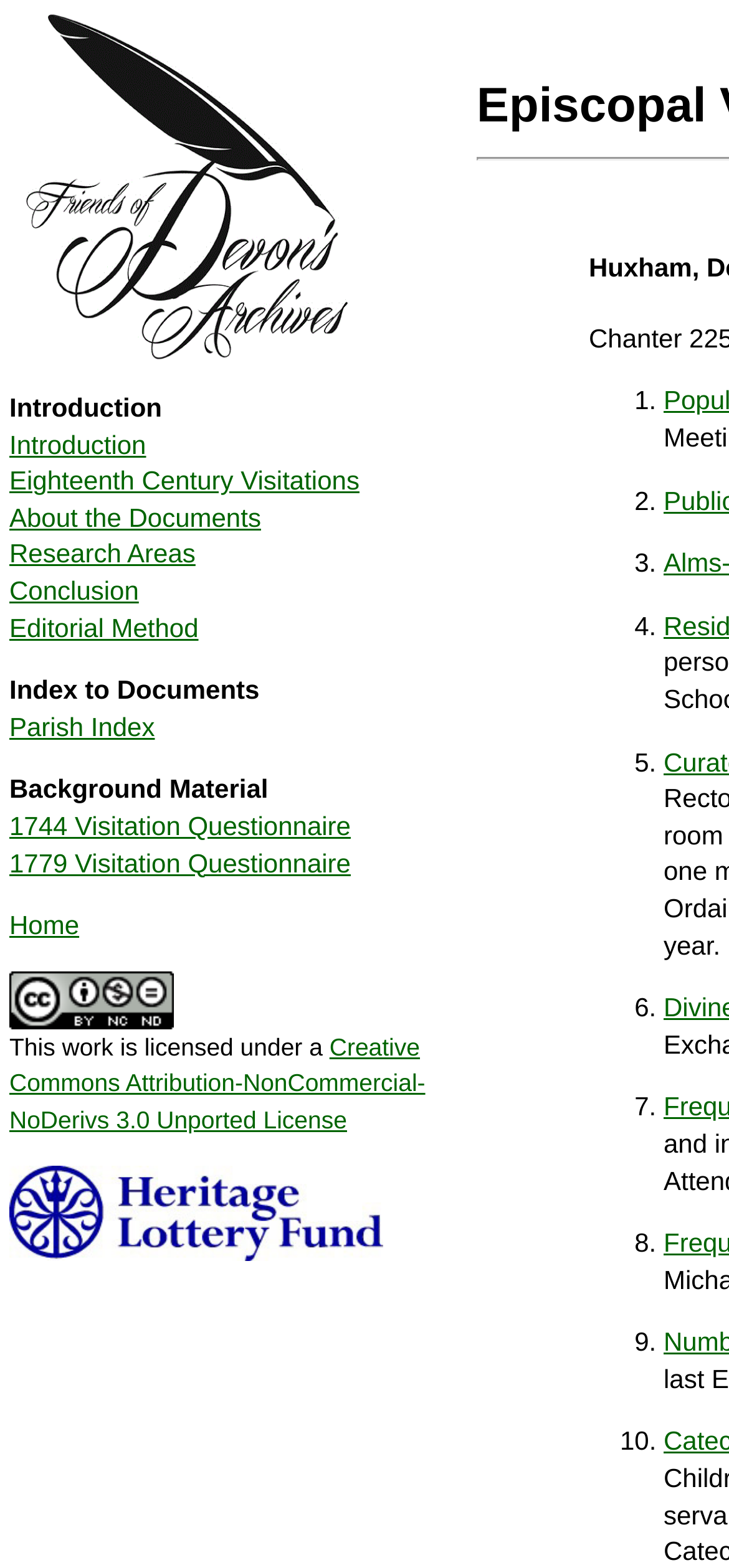Using the details in the image, give a detailed response to the question below:
What is the logo at the top left?

I found the logo at the top left by looking at the bounding box coordinates of the image element, which is [0.013, 0.006, 0.5, 0.232]. This indicates that the image is located at the top left of the webpage.